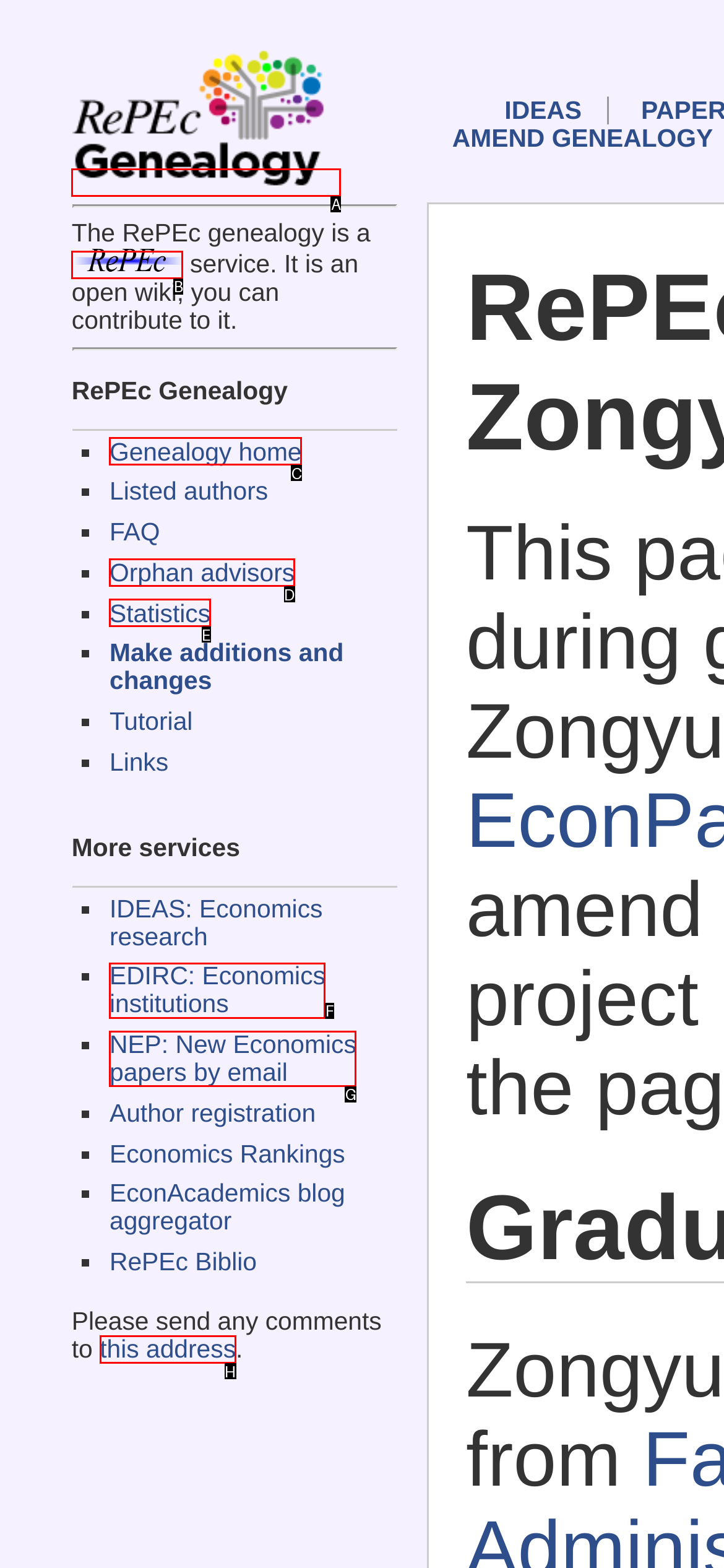Using the description: Statistics, find the HTML element that matches it. Answer with the letter of the chosen option.

E